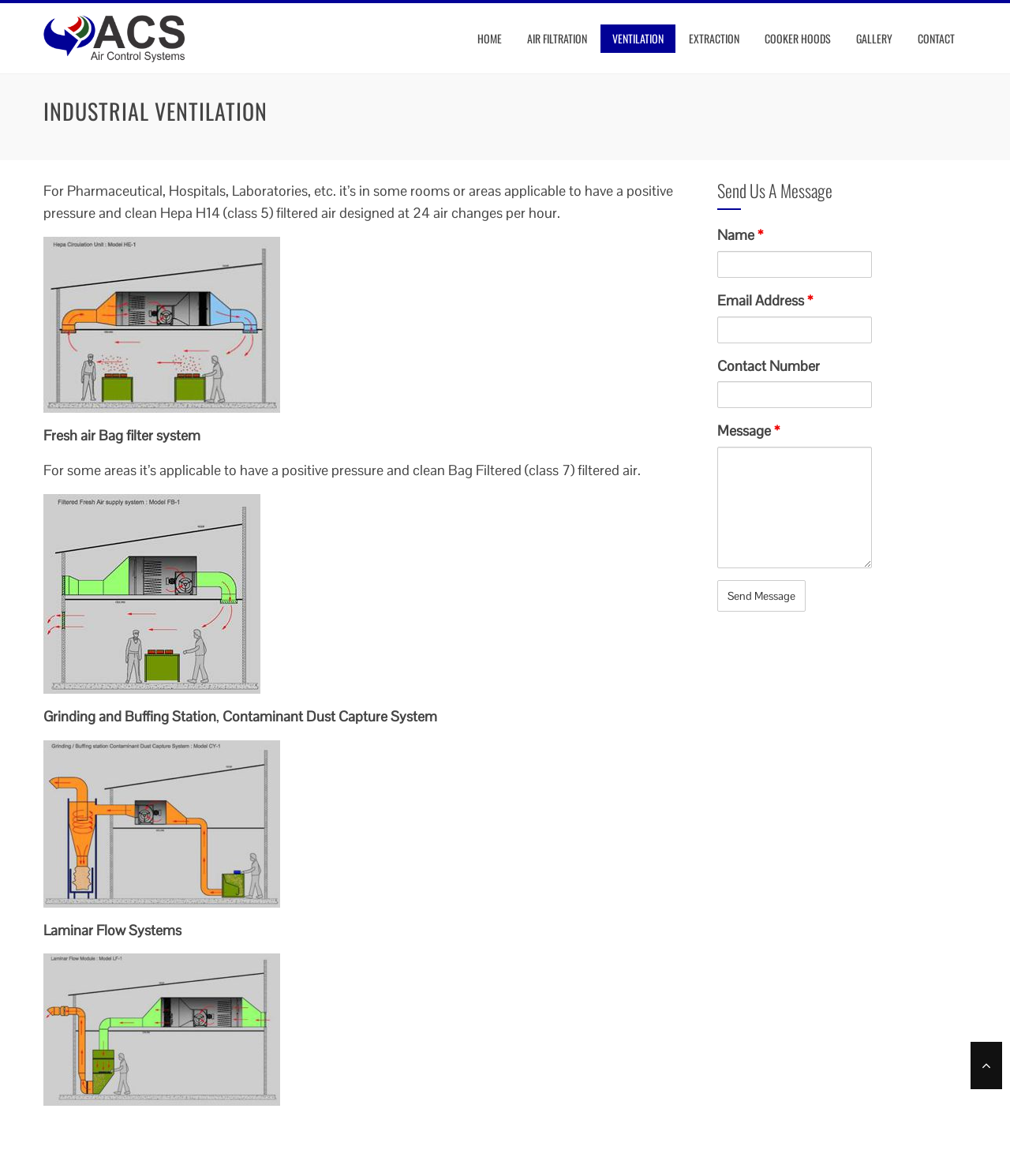Can you find the bounding box coordinates for the element that needs to be clicked to execute this instruction: "Click on the Send Message button"? The coordinates should be given as four float numbers between 0 and 1, i.e., [left, top, right, bottom].

[0.71, 0.493, 0.798, 0.52]